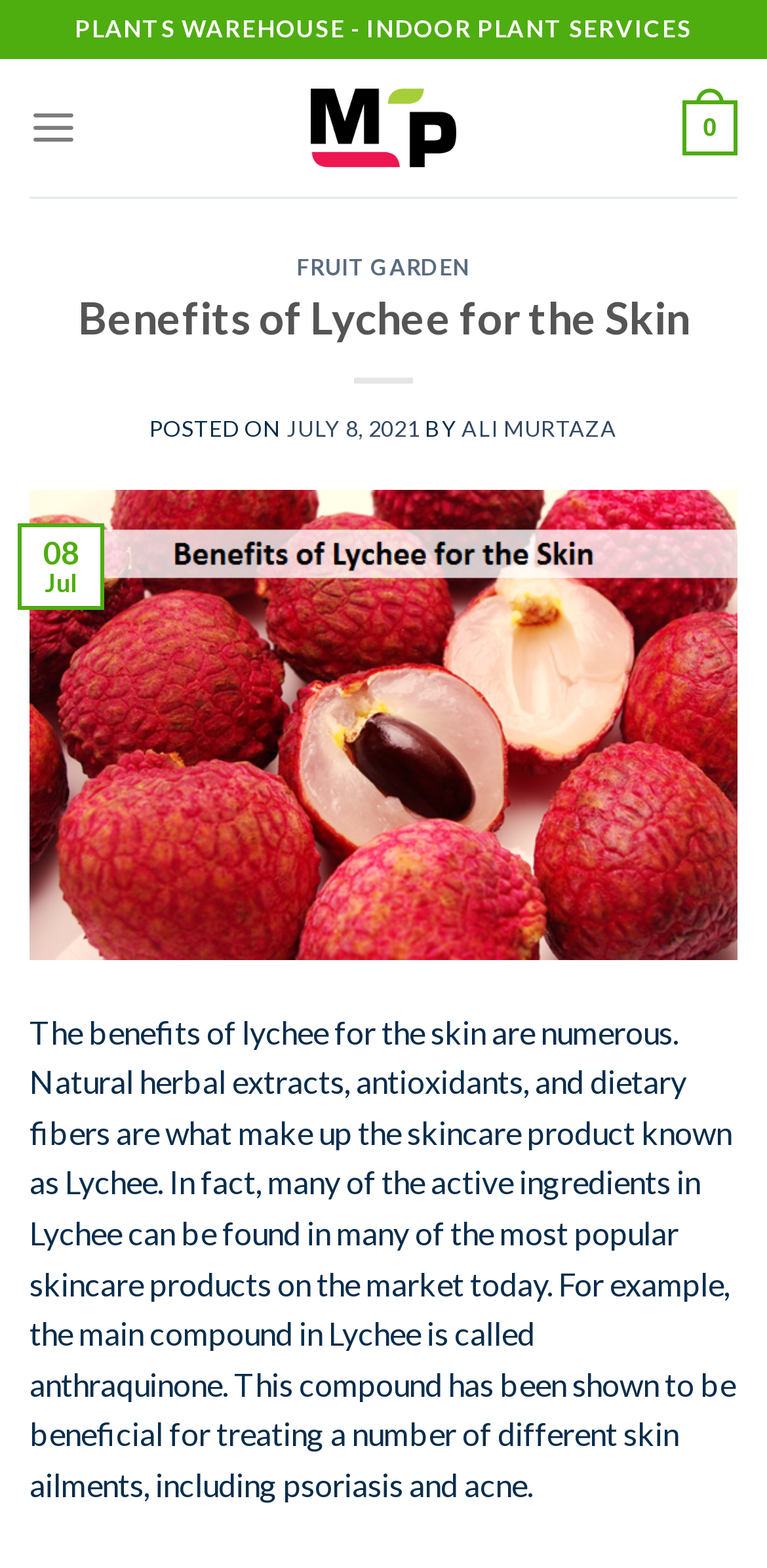What is the main heading of this webpage? Please extract and provide it.

Benefits of Lychee for the Skin